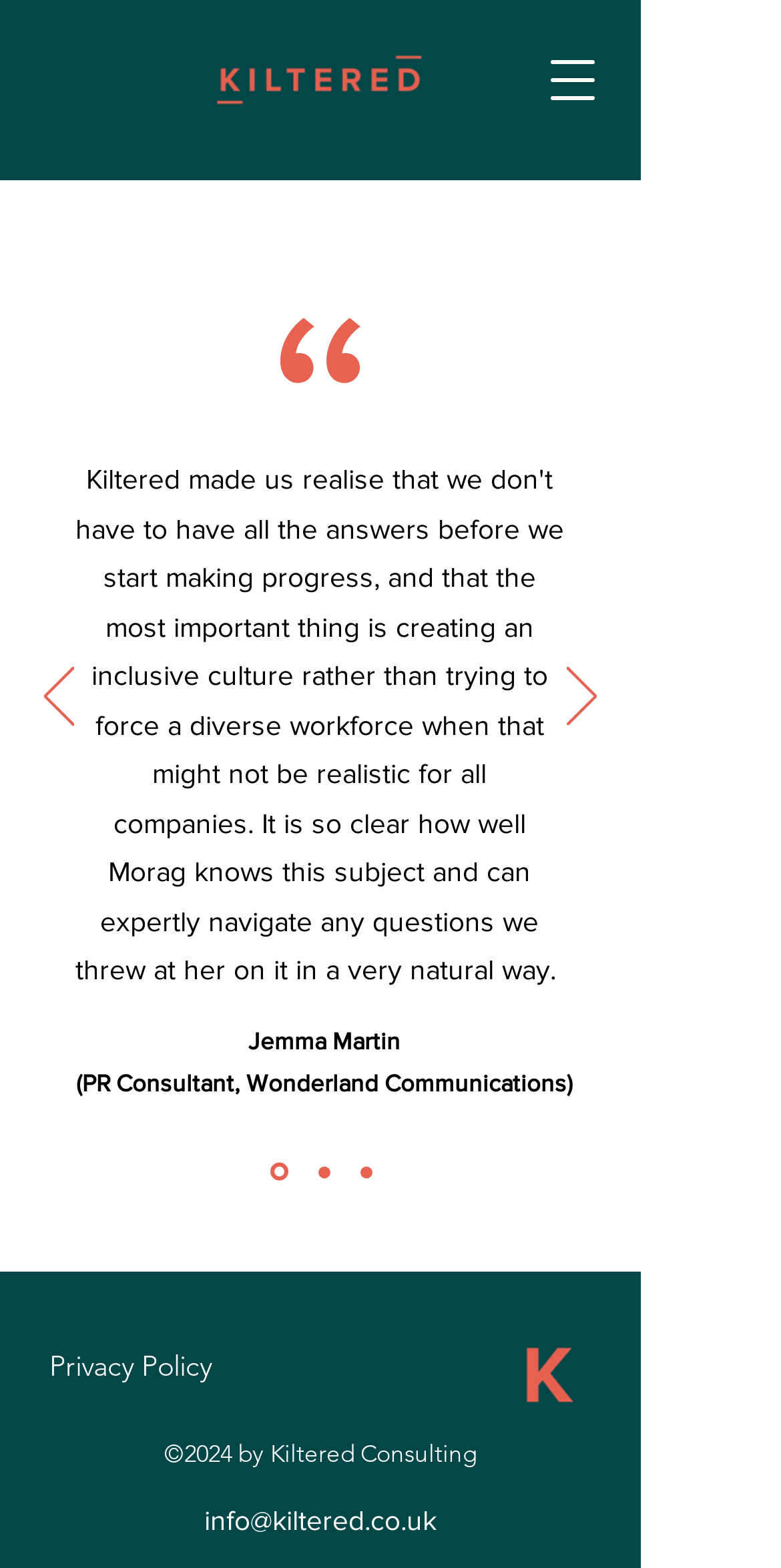Please locate the bounding box coordinates of the element that should be clicked to achieve the given instruction: "View next testimonial".

[0.726, 0.426, 0.764, 0.467]